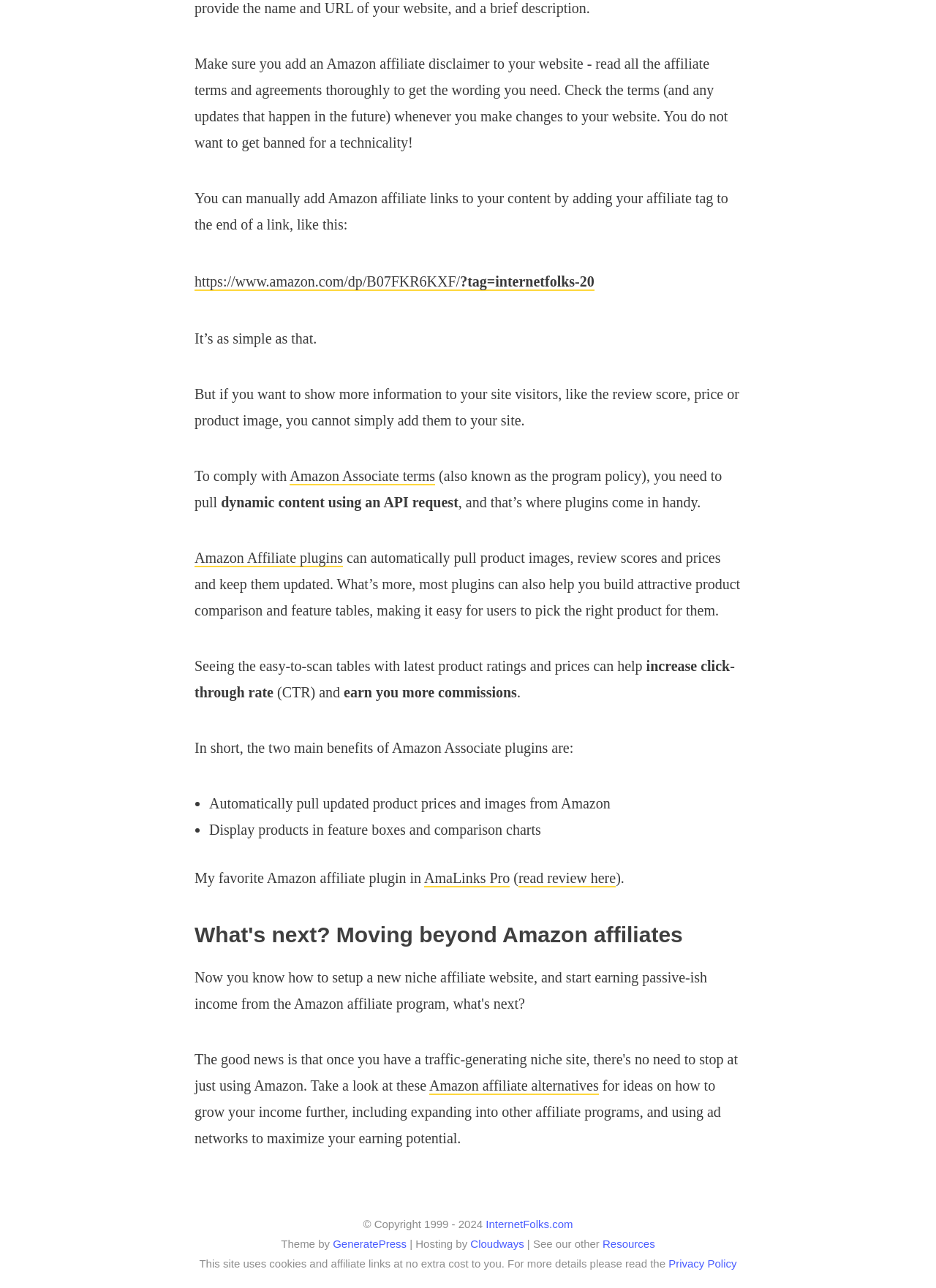Please determine the bounding box coordinates of the element to click on in order to accomplish the following task: "Read the review of AmaLinks Pro". Ensure the coordinates are four float numbers ranging from 0 to 1, i.e., [left, top, right, bottom].

[0.554, 0.675, 0.658, 0.689]